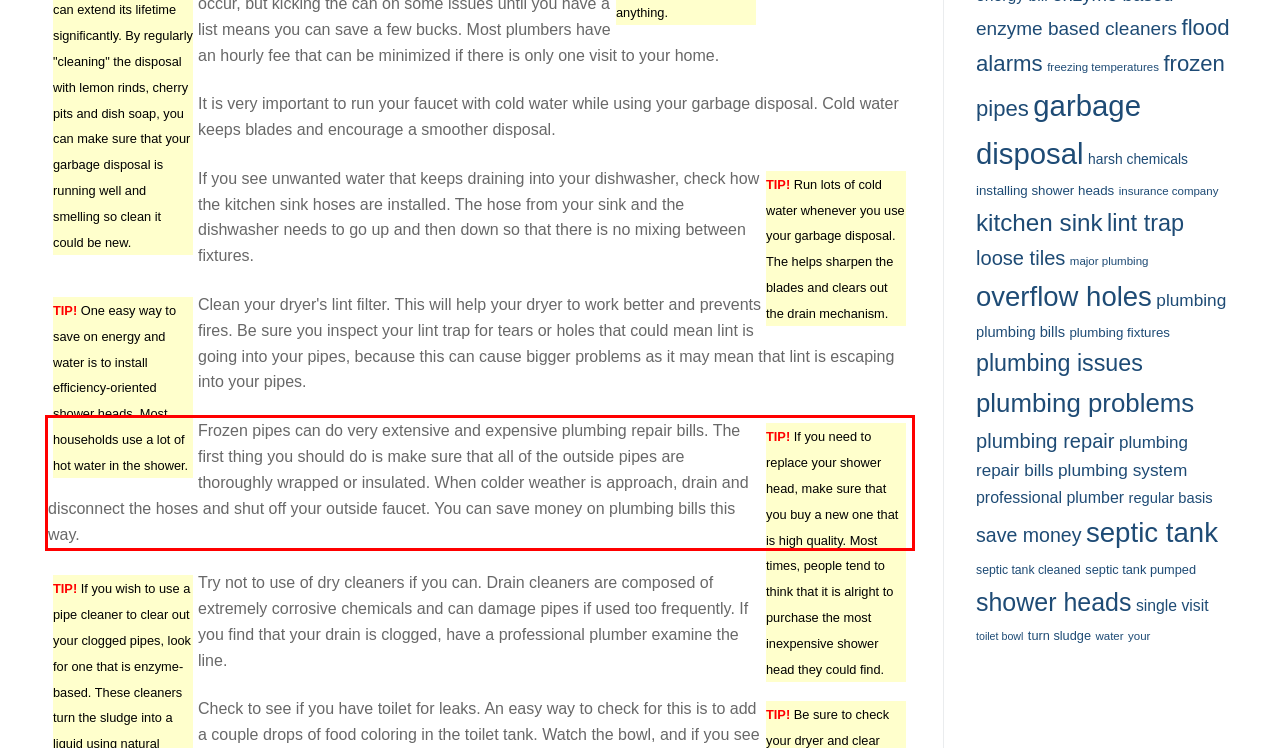Using the webpage screenshot, recognize and capture the text within the red bounding box.

Frozen pipes can do very extensive and expensive plumbing repair bills. The first thing you should do is make sure that all of the outside pipes are thoroughly wrapped or insulated. When colder weather is approach, drain and disconnect the hoses and shut off your outside faucet. You can save money on plumbing bills this way.